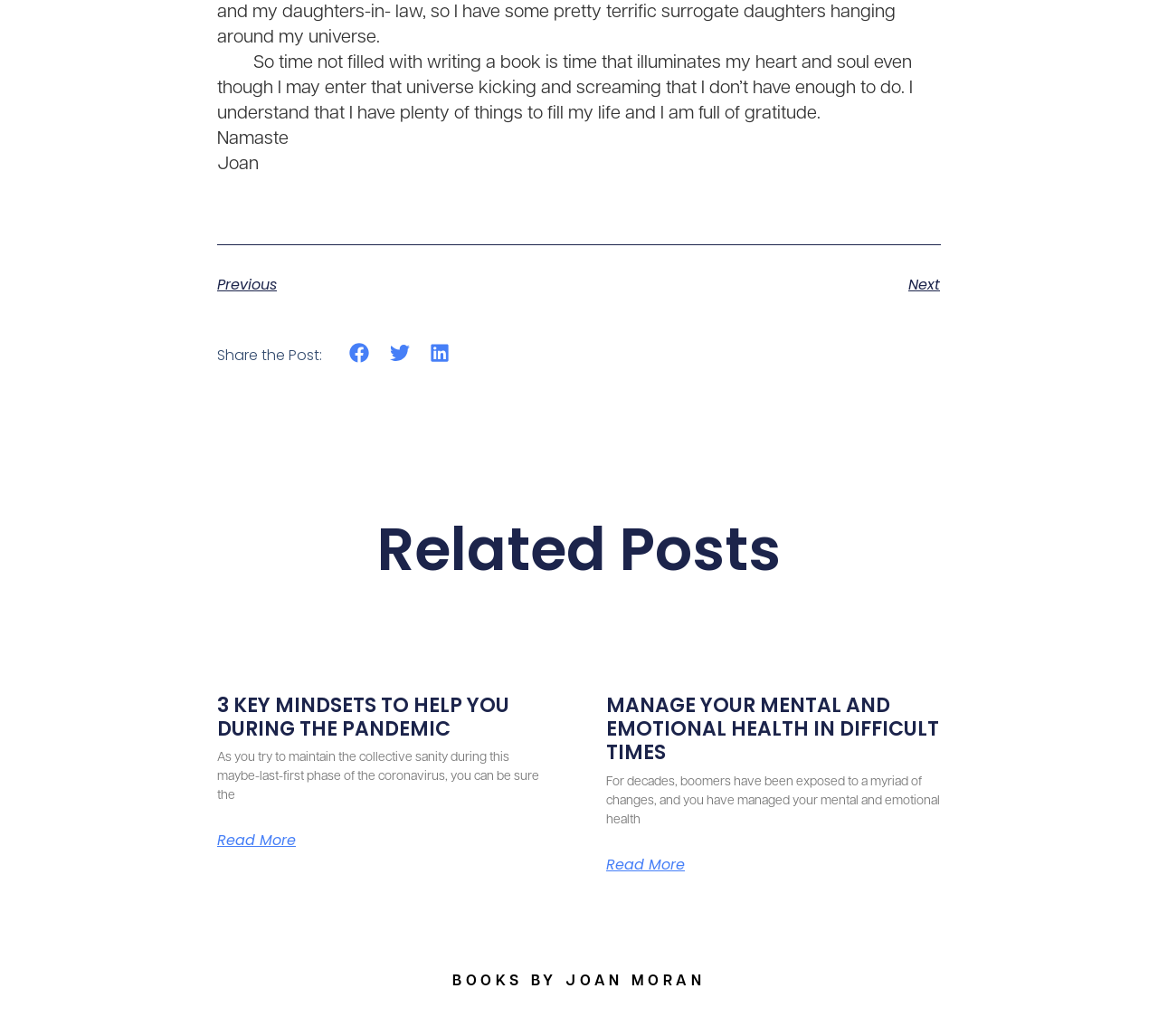Please analyze the image and give a detailed answer to the question:
What is the author's name?

The author's name is mentioned at the top of the webpage, below the quote, as 'Namaste' and then 'Joan'.